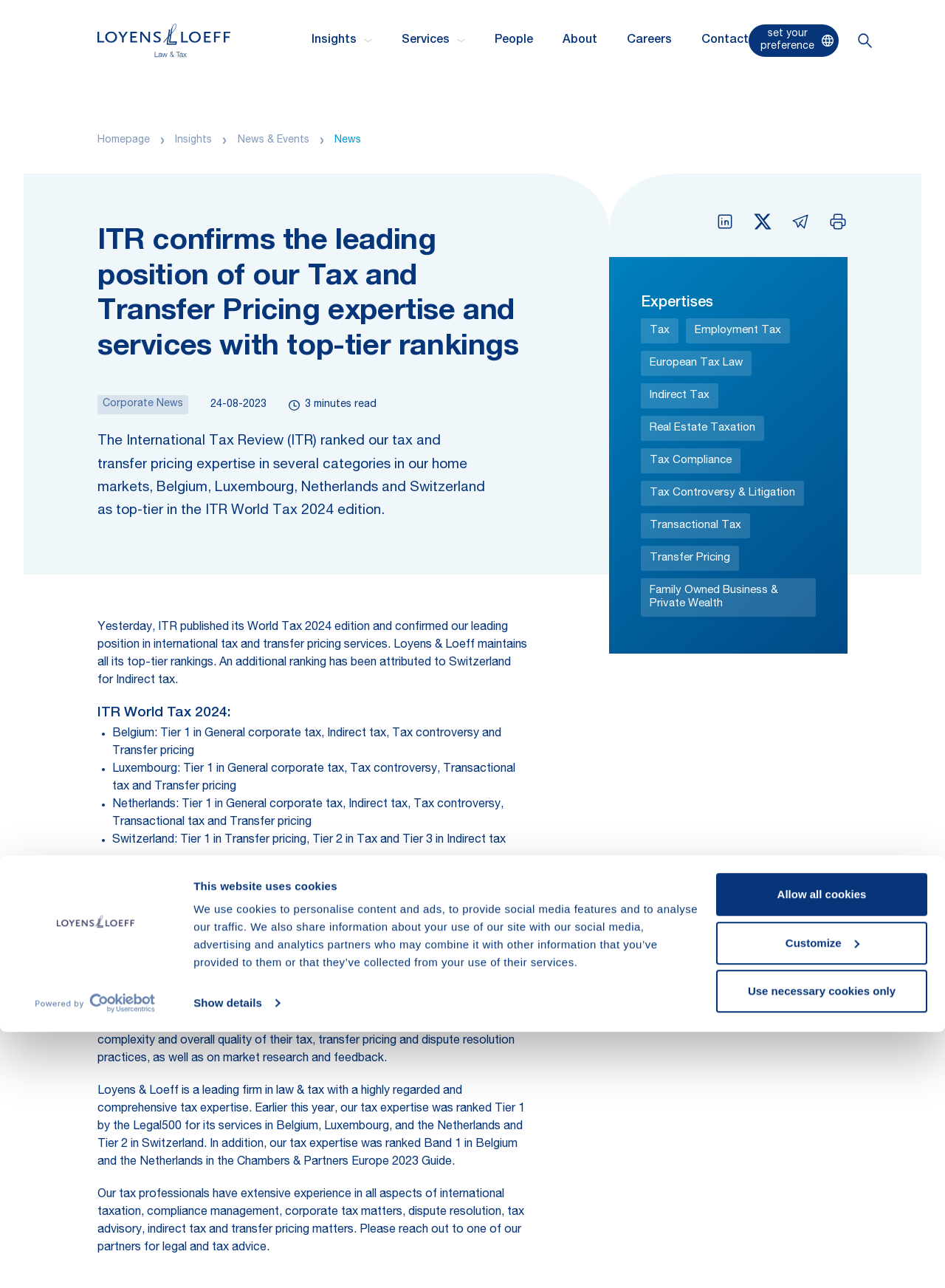Specify the bounding box coordinates of the region I need to click to perform the following instruction: "Click the 'Use necessary cookies only' button". The coordinates must be four float numbers in the range of 0 to 1, i.e., [left, top, right, bottom].

[0.758, 0.686, 0.981, 0.719]